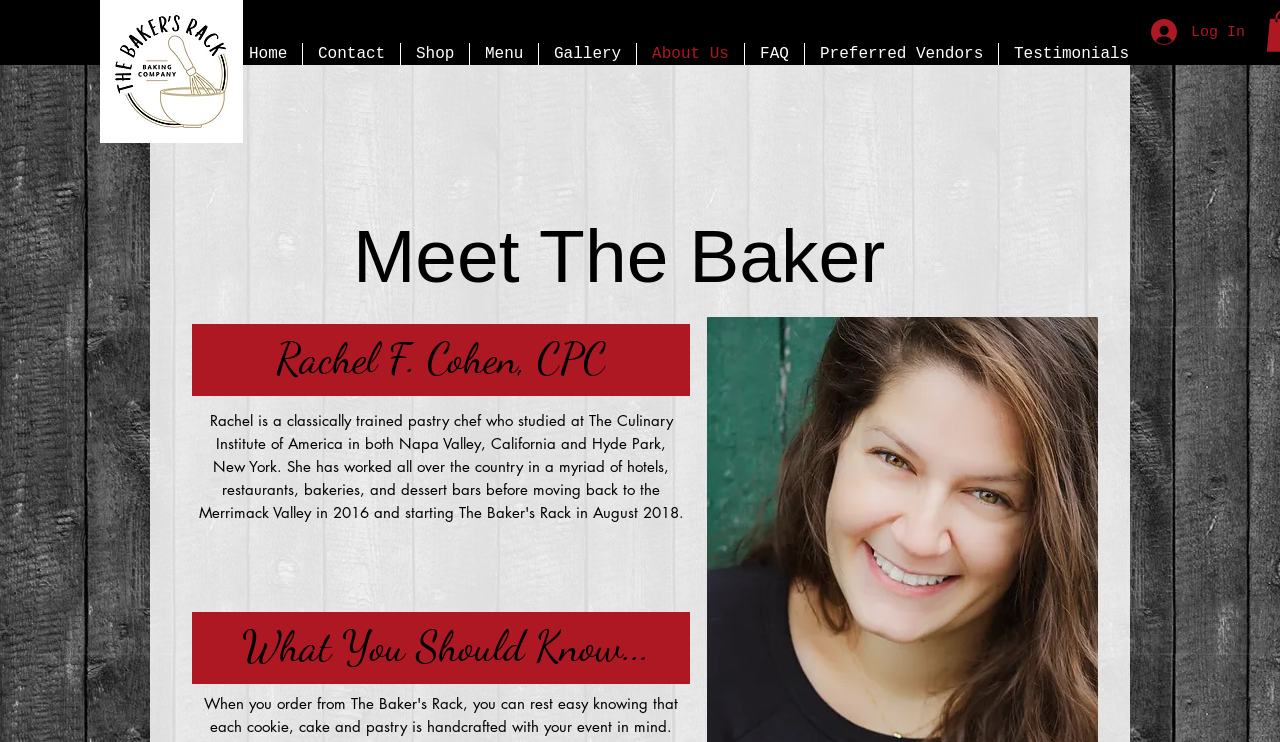Please locate the clickable area by providing the bounding box coordinates to follow this instruction: "go to home page".

[0.183, 0.058, 0.236, 0.087]